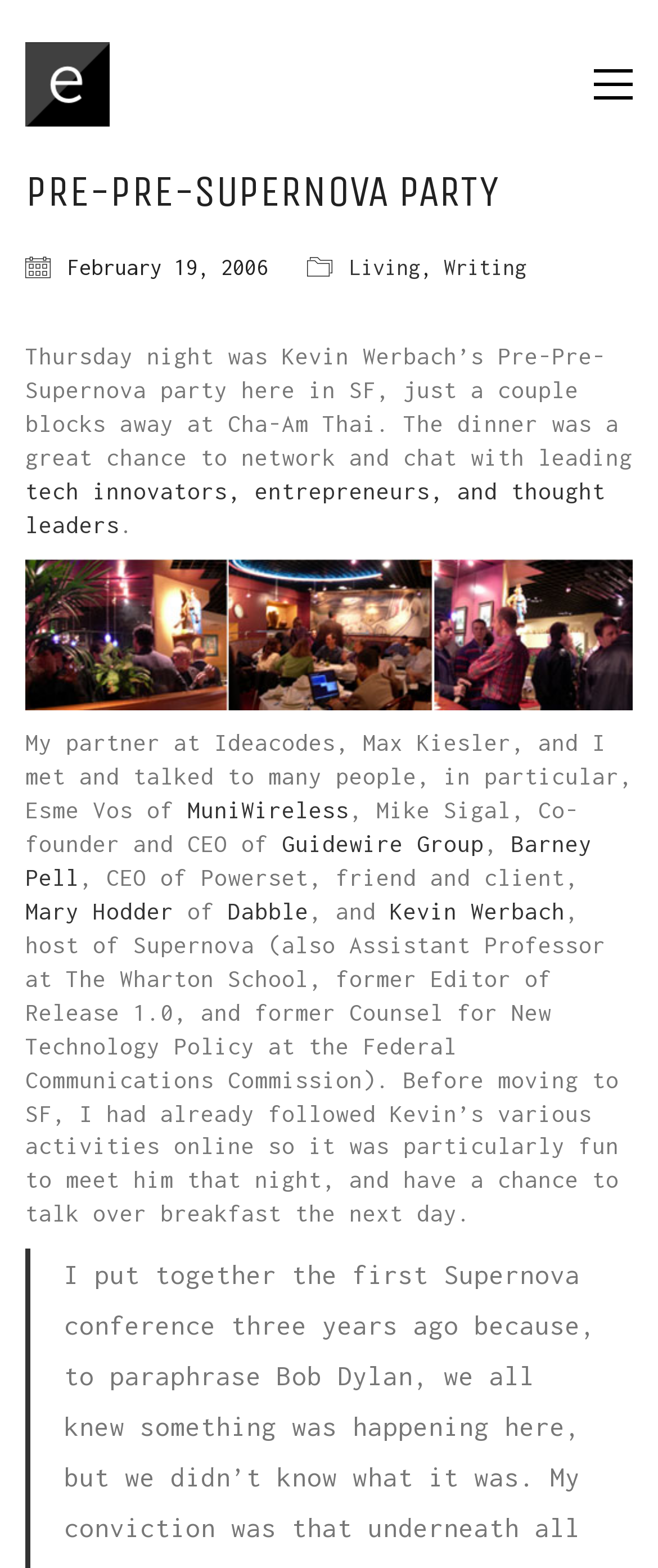Identify the bounding box coordinates of the element that should be clicked to fulfill this task: "Click on the 'Health' link". The coordinates should be provided as four float numbers between 0 and 1, i.e., [left, top, right, bottom].

None